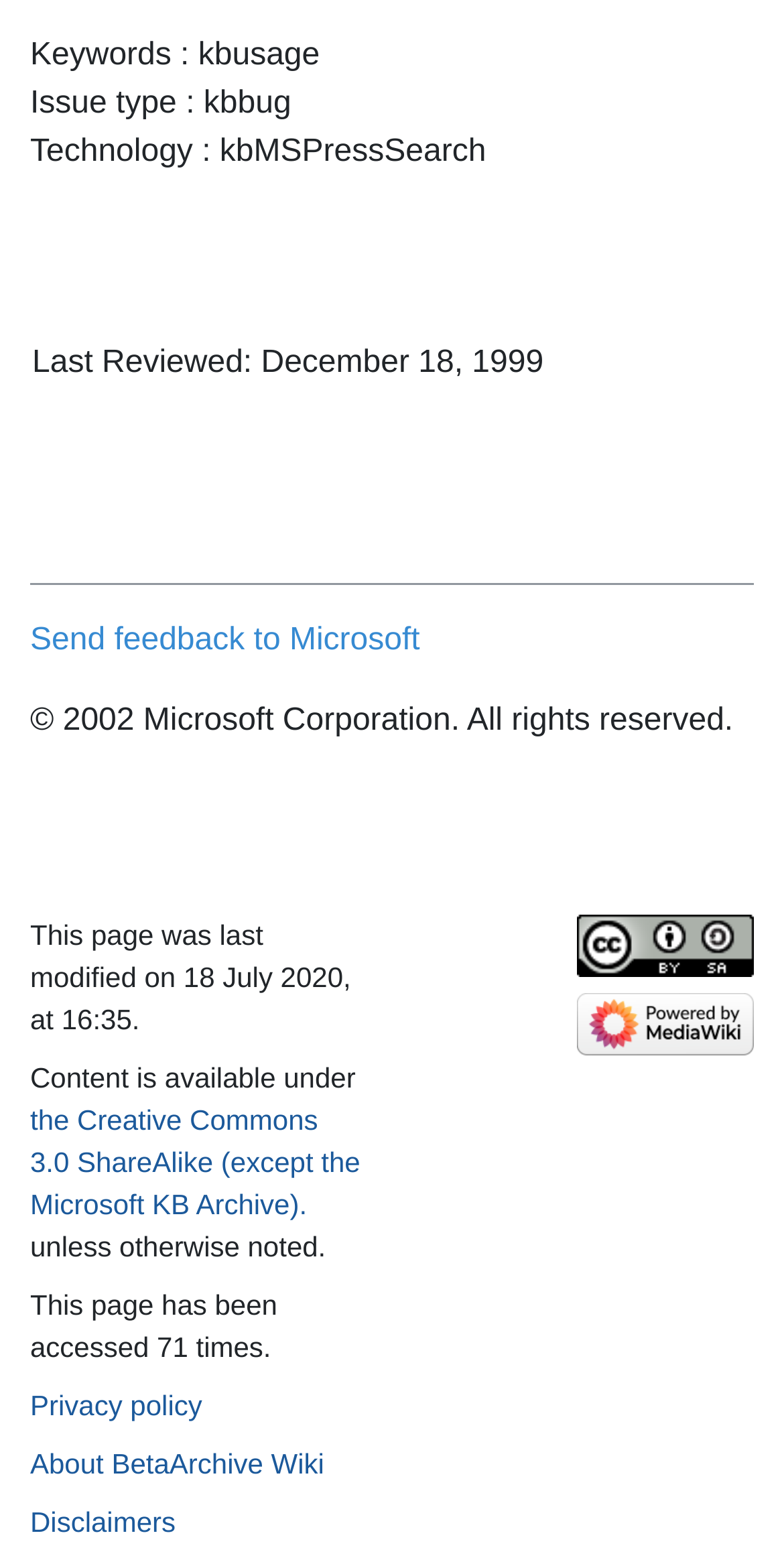Provide the bounding box coordinates of the HTML element described as: "Privacy policy". The bounding box coordinates should be four float numbers between 0 and 1, i.e., [left, top, right, bottom].

[0.038, 0.886, 0.258, 0.906]